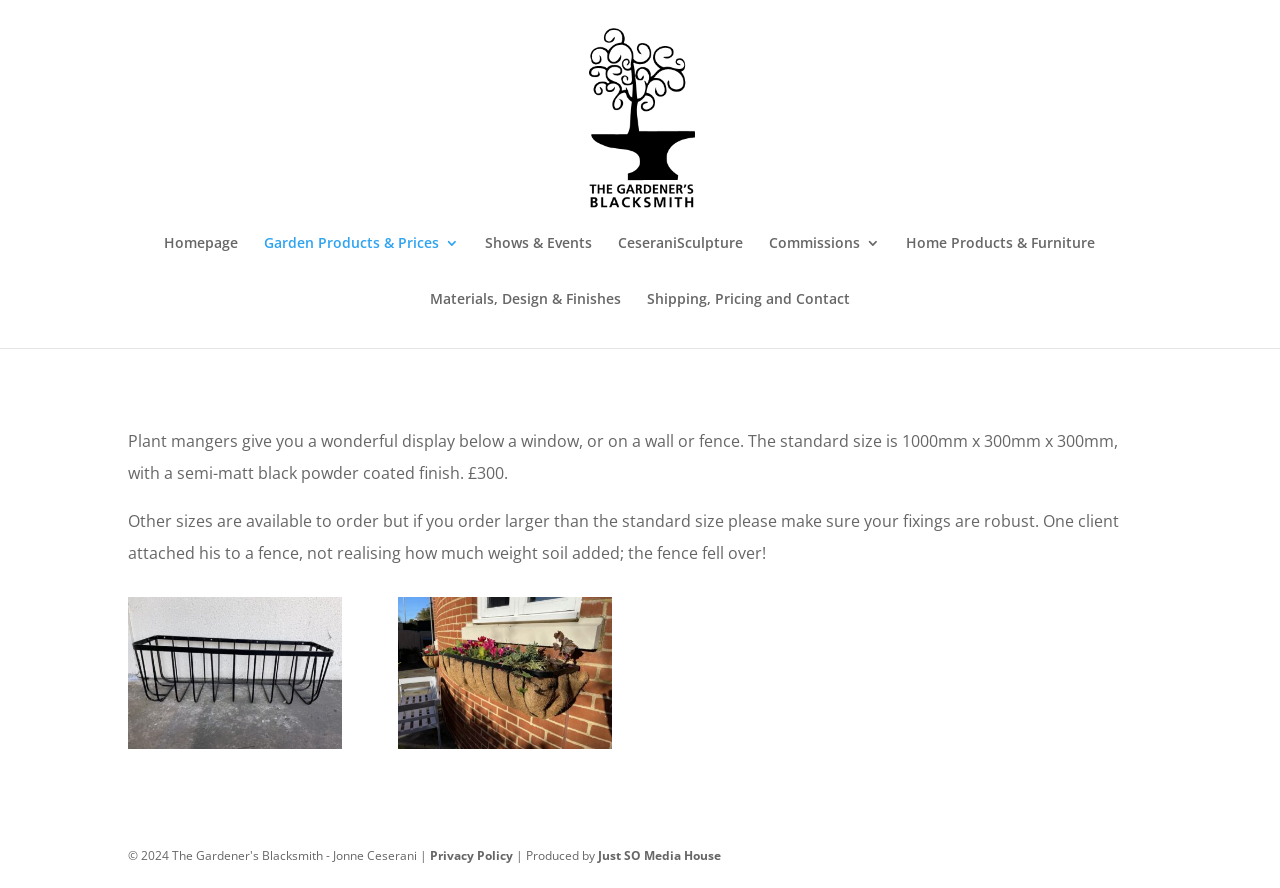Determine the bounding box coordinates of the element that should be clicked to execute the following command: "View user profile".

None